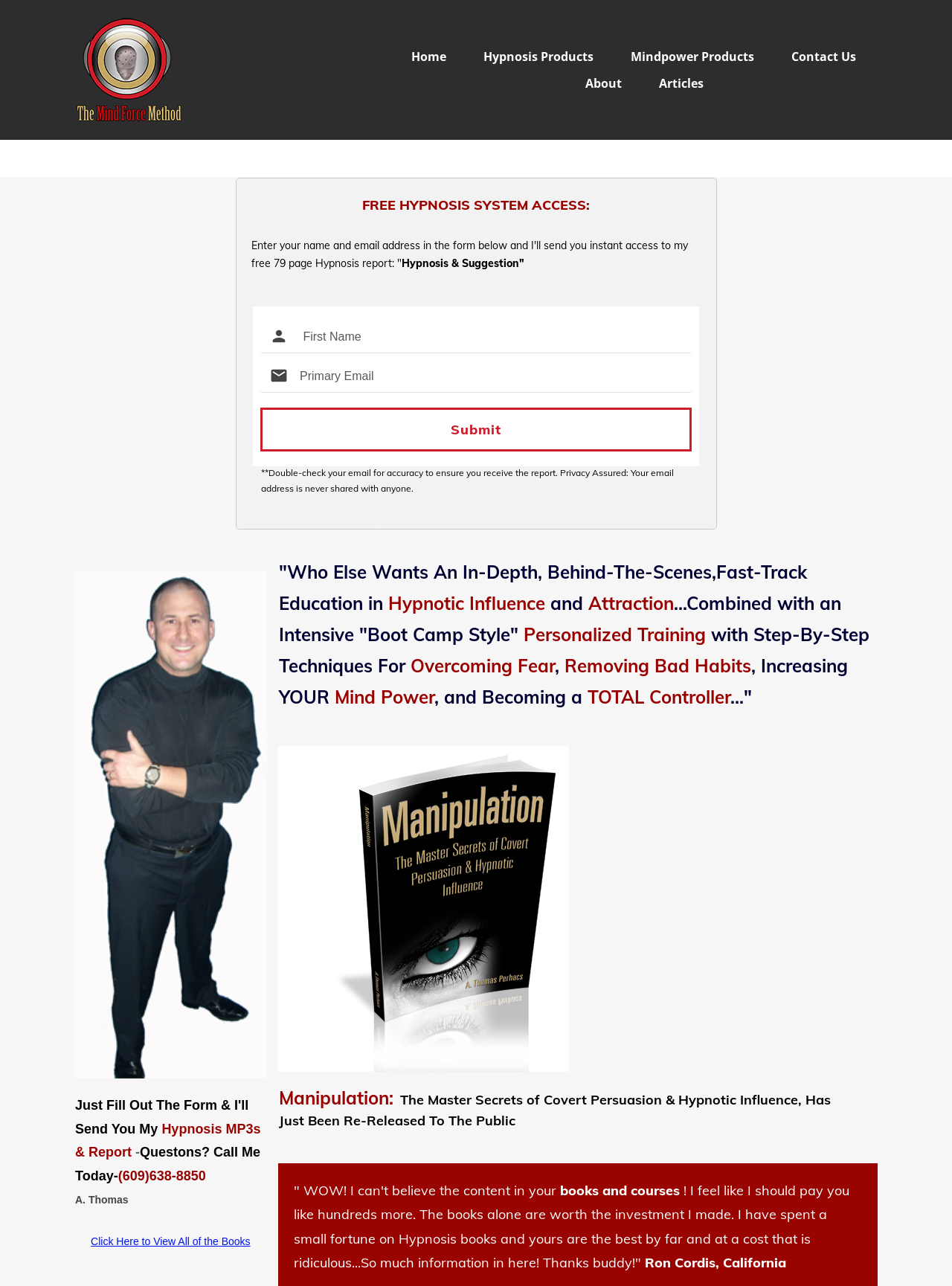Please provide a detailed answer to the question below based on the screenshot: 
What is the purpose of the form on this webpage?

The form on this webpage is used to collect the user's name and email address in exchange for a free 79-page hypnosis report. This is indicated by the text 'Enter your name and email address in the form below and I'll send you instant access to my free 79 page Hypnosis report:'